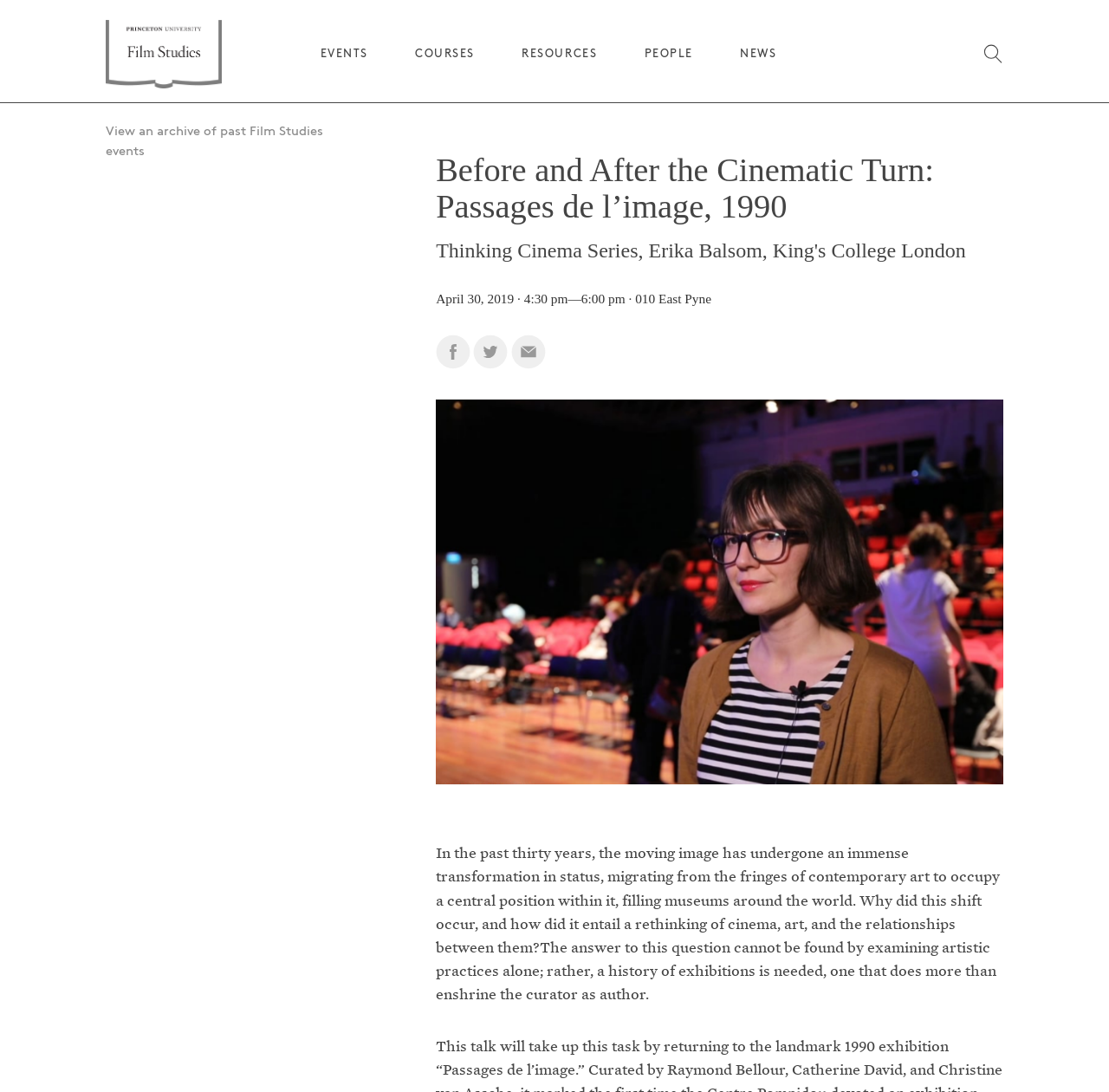Determine the bounding box coordinates for the clickable element to execute this instruction: "Toggle table of content". Provide the coordinates as four float numbers between 0 and 1, i.e., [left, top, right, bottom].

None